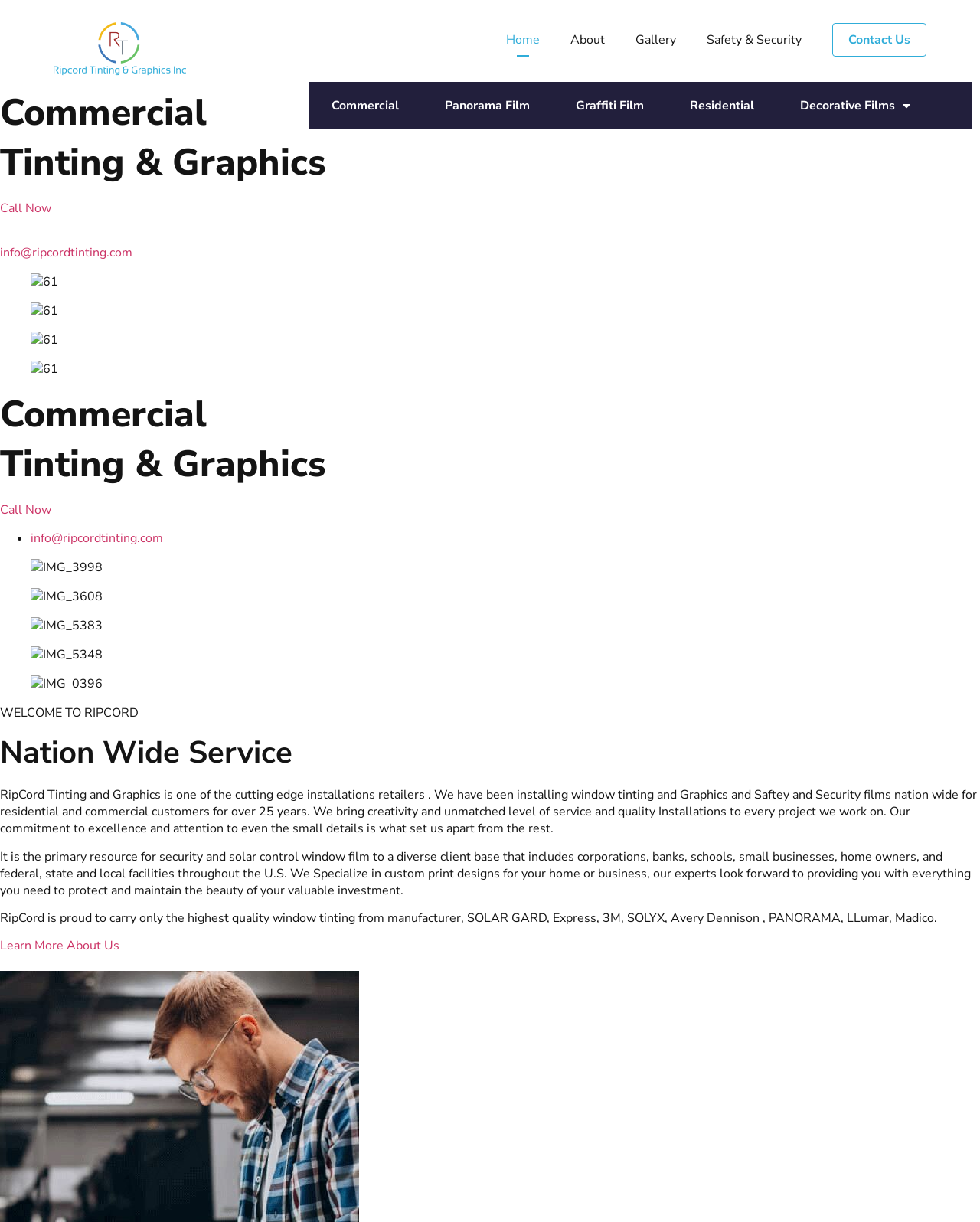Respond concisely with one word or phrase to the following query:
What is the company name?

RipCord Tinting and Graphics